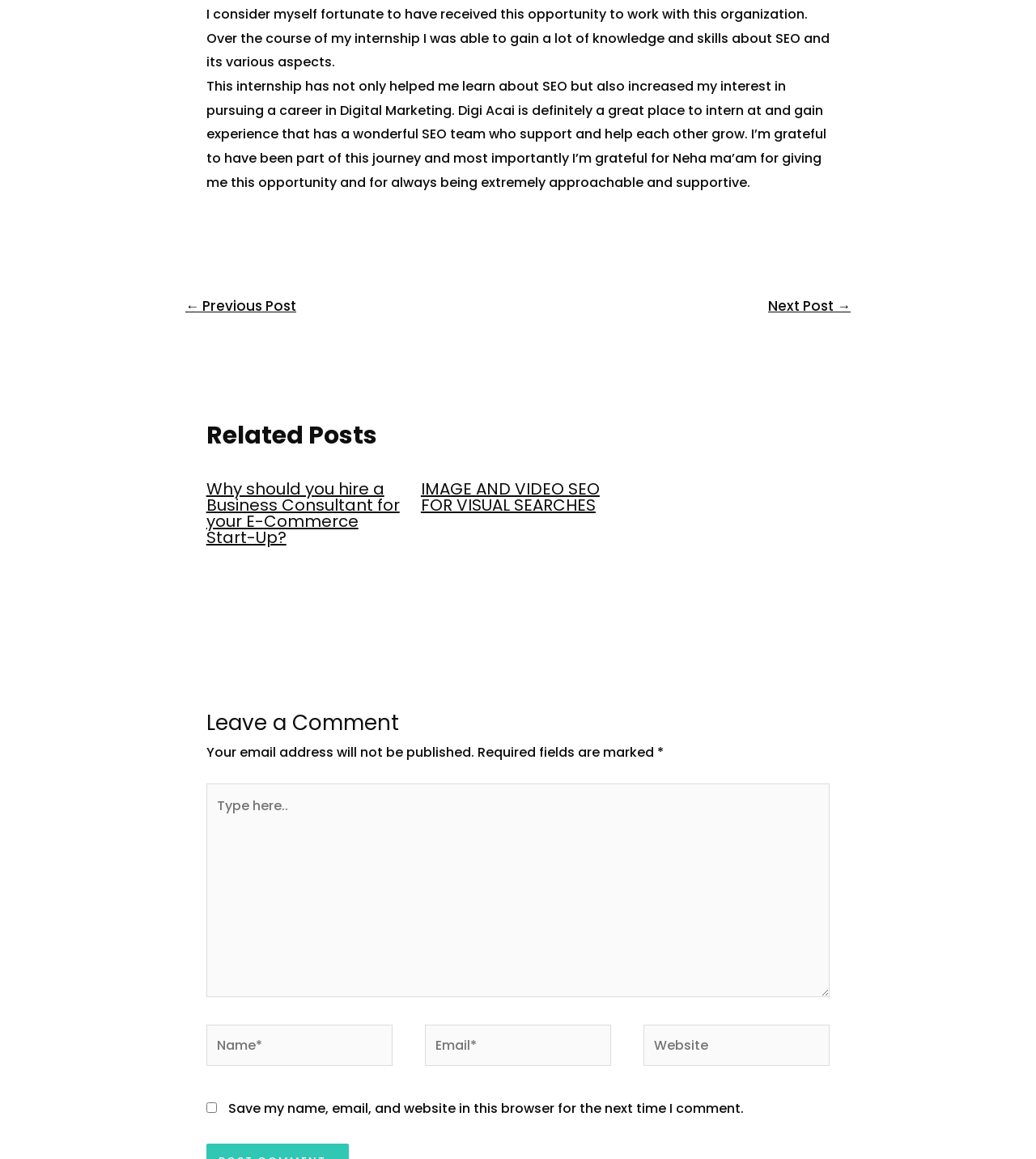Bounding box coordinates are specified in the format (top-left x, top-left y, bottom-right x, bottom-right y). All values are floating point numbers bounded between 0 and 1. Please provide the bounding box coordinate of the region this sentence describes: ← Previous Post

[0.159, 0.251, 0.306, 0.279]